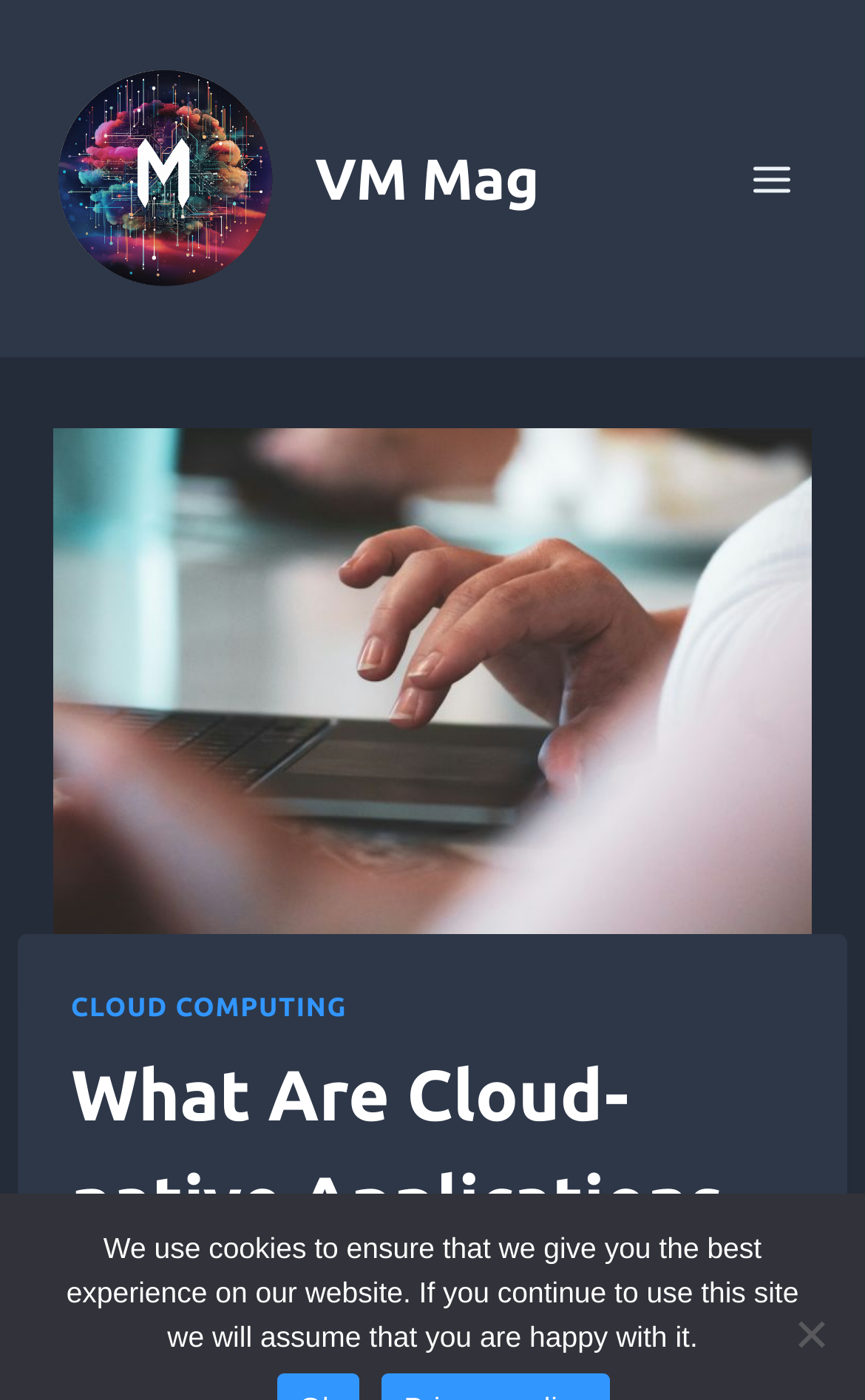Provide your answer in one word or a succinct phrase for the question: 
What is the topic of the main image on the webpage?

Cloud Technology